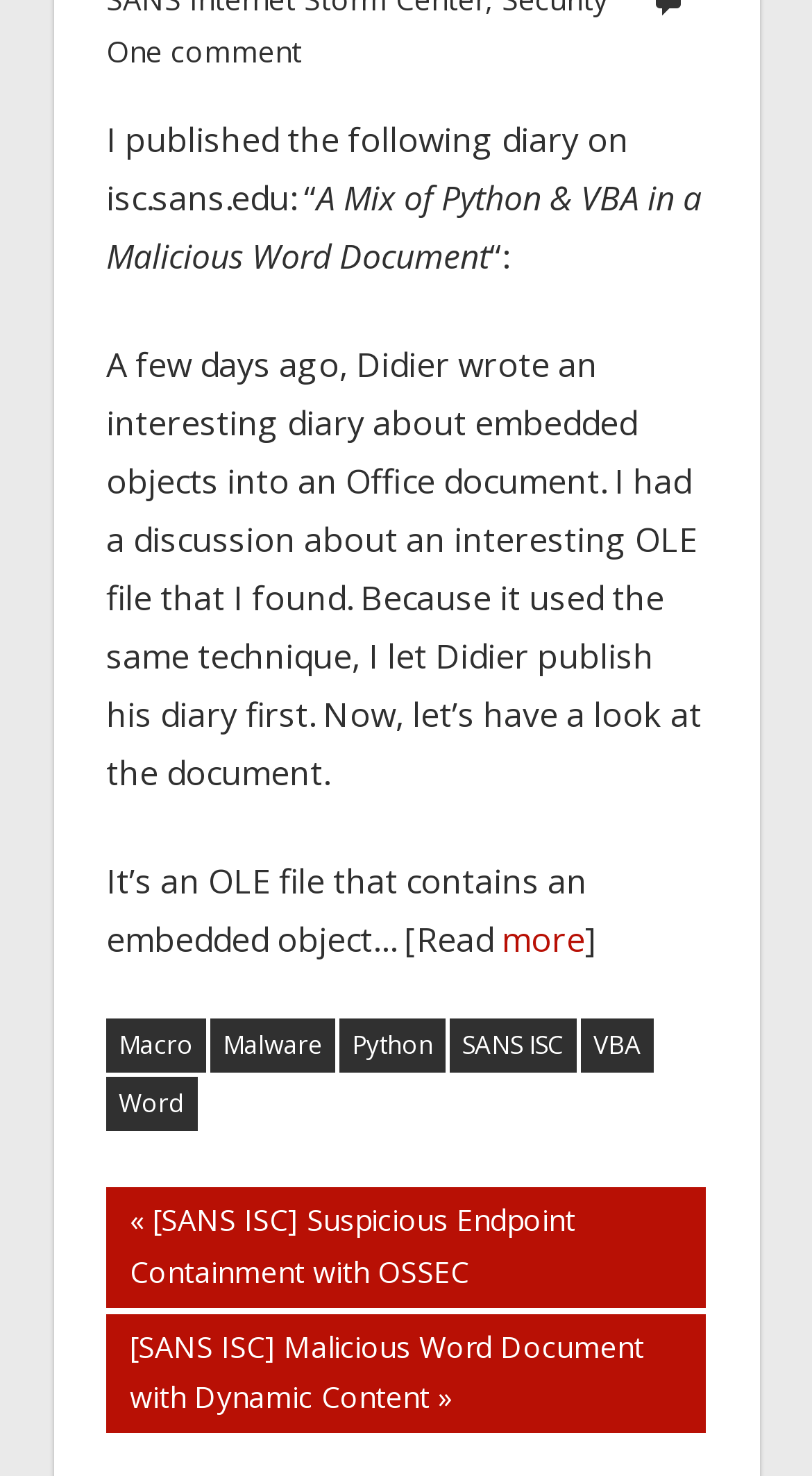Based on the image, provide a detailed and complete answer to the question: 
How many links are in the footer?

I counted the number of links in the footer section, which are 'Macro', 'Malware', 'Python', 'SANS ISC', 'VBA', and 'Word'.